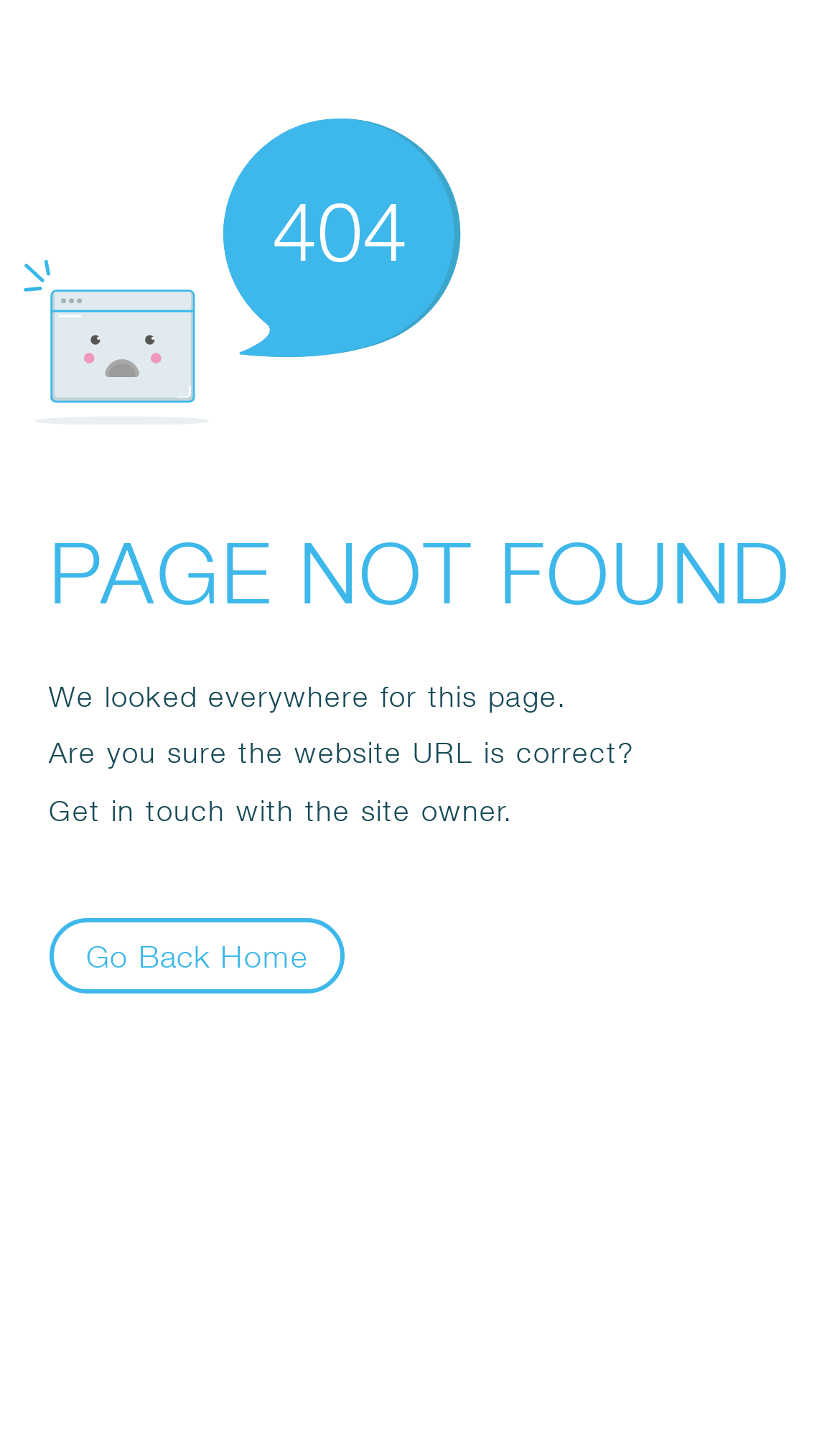What is the suggested action?
Offer a detailed and full explanation in response to the question.

One of the suggested actions is to 'Get in touch with the site owner', which is displayed as a static text, and its bounding box coordinates indicate it is located below the main error message.